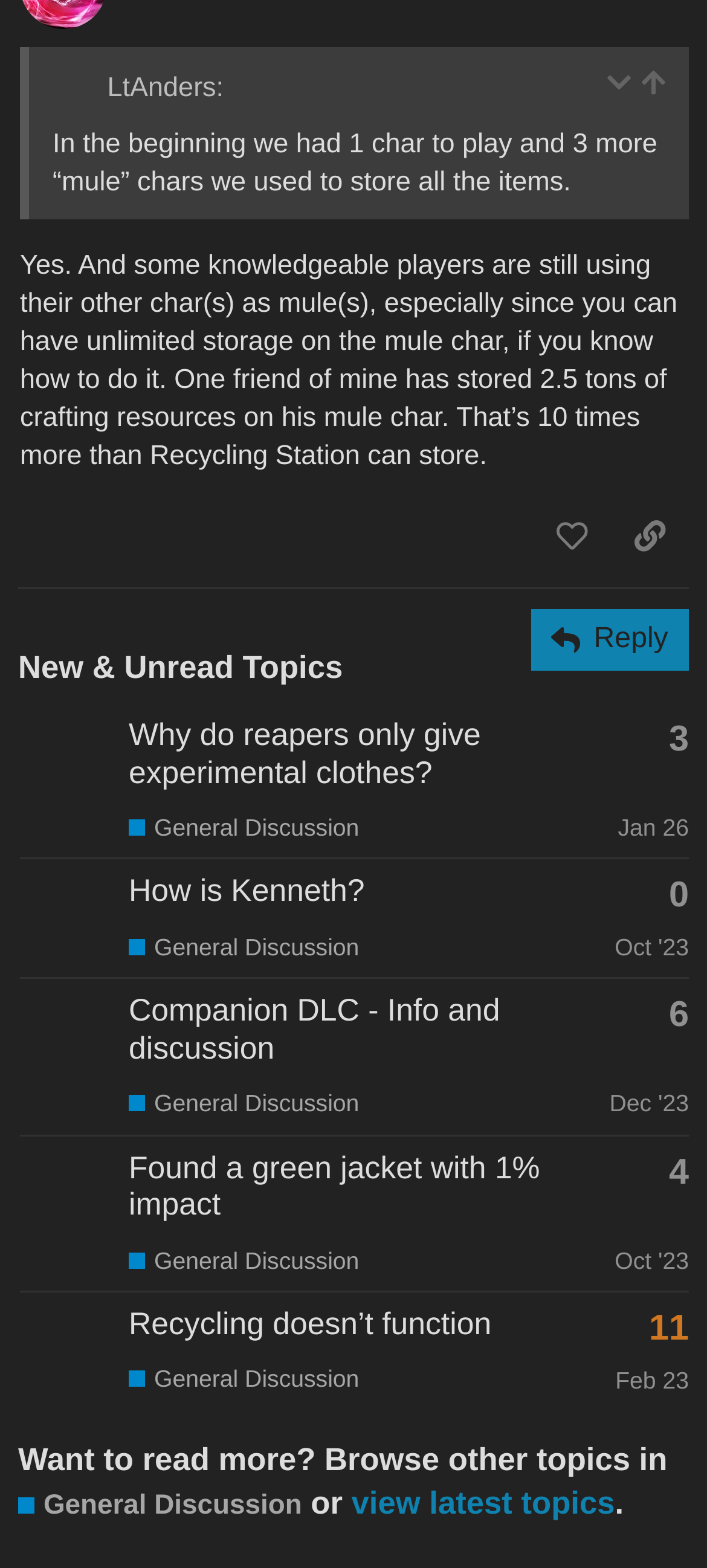Indicate the bounding box coordinates of the clickable region to achieve the following instruction: "Like this post."

[0.753, 0.32, 0.864, 0.365]